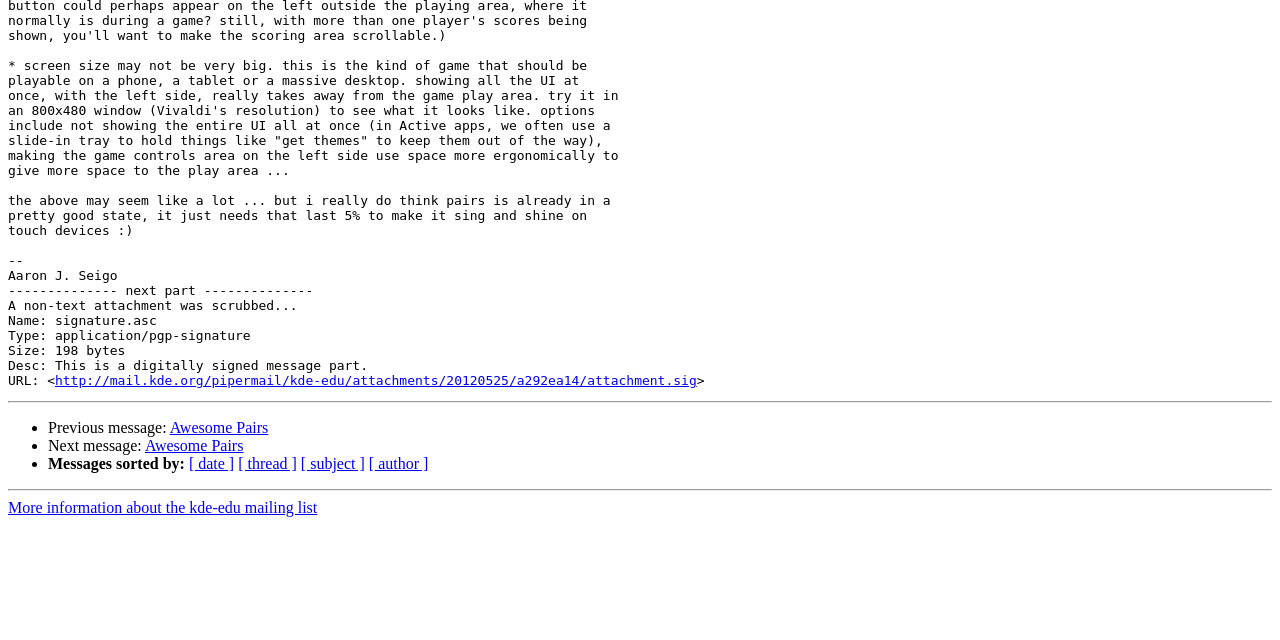Determine the bounding box coordinates for the HTML element described here: "[ thread ]".

[0.186, 0.712, 0.232, 0.738]